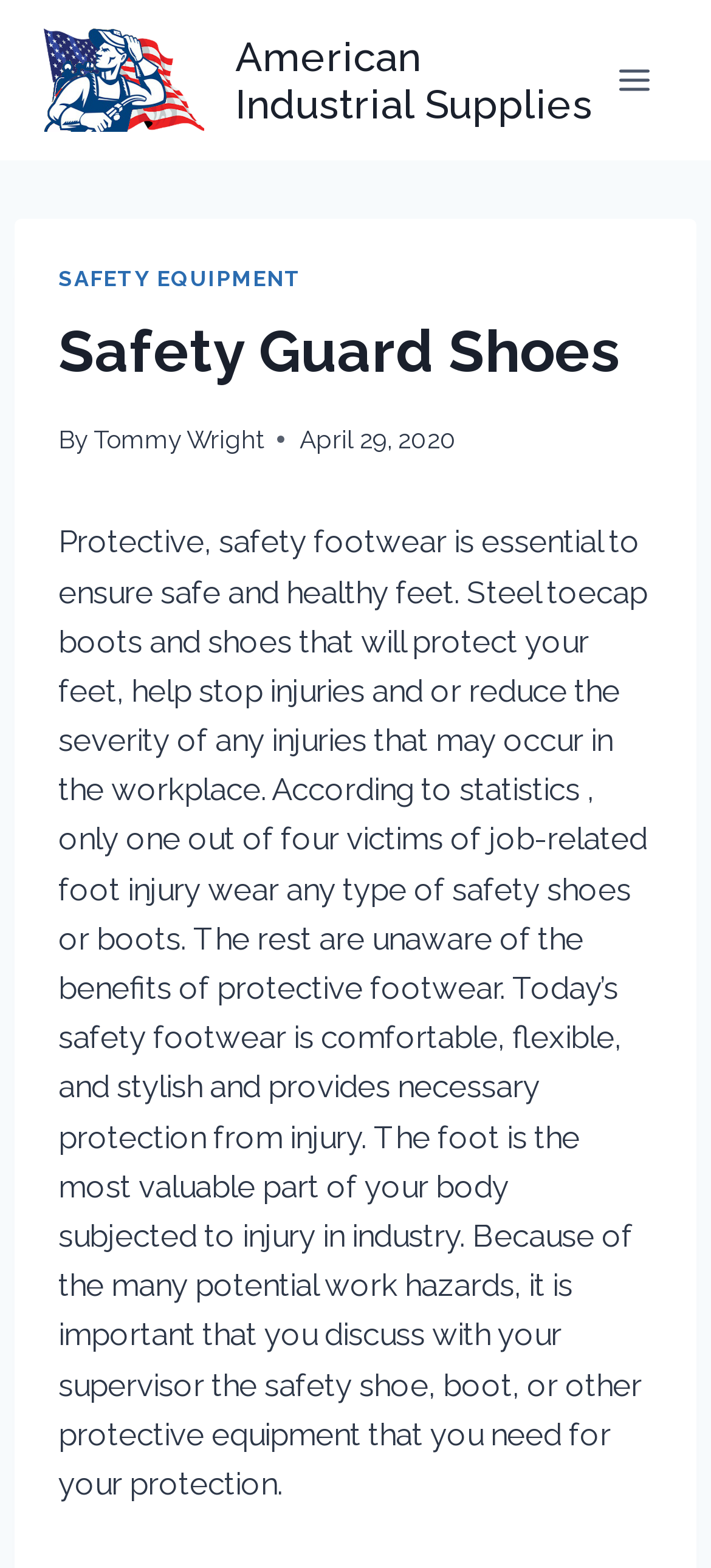Please give a concise answer to this question using a single word or phrase: 
What is the most valuable part of the body subjected to injury in industry?

The foot